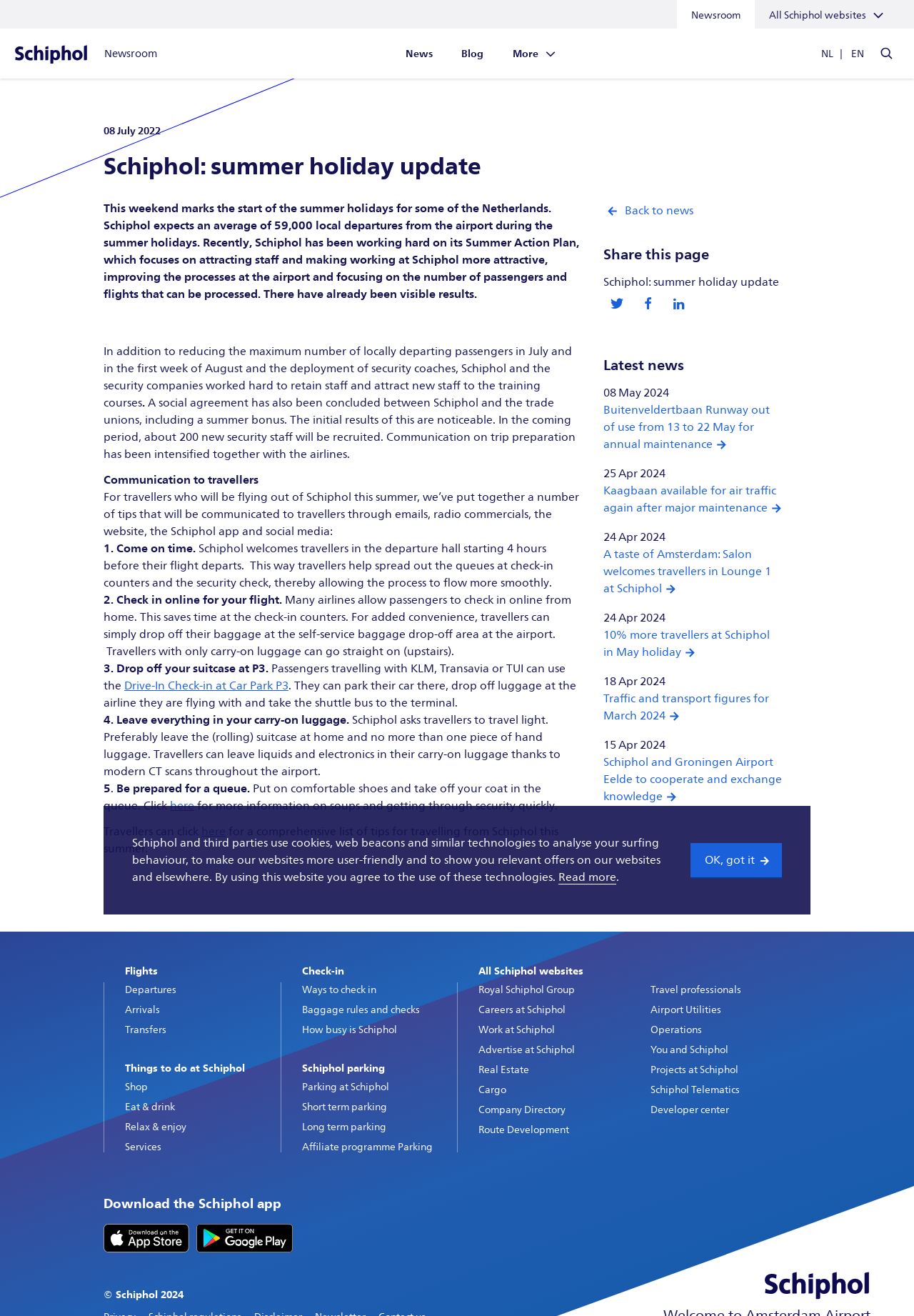Determine the bounding box coordinates of the UI element described by: "NL".

[0.891, 0.022, 0.919, 0.06]